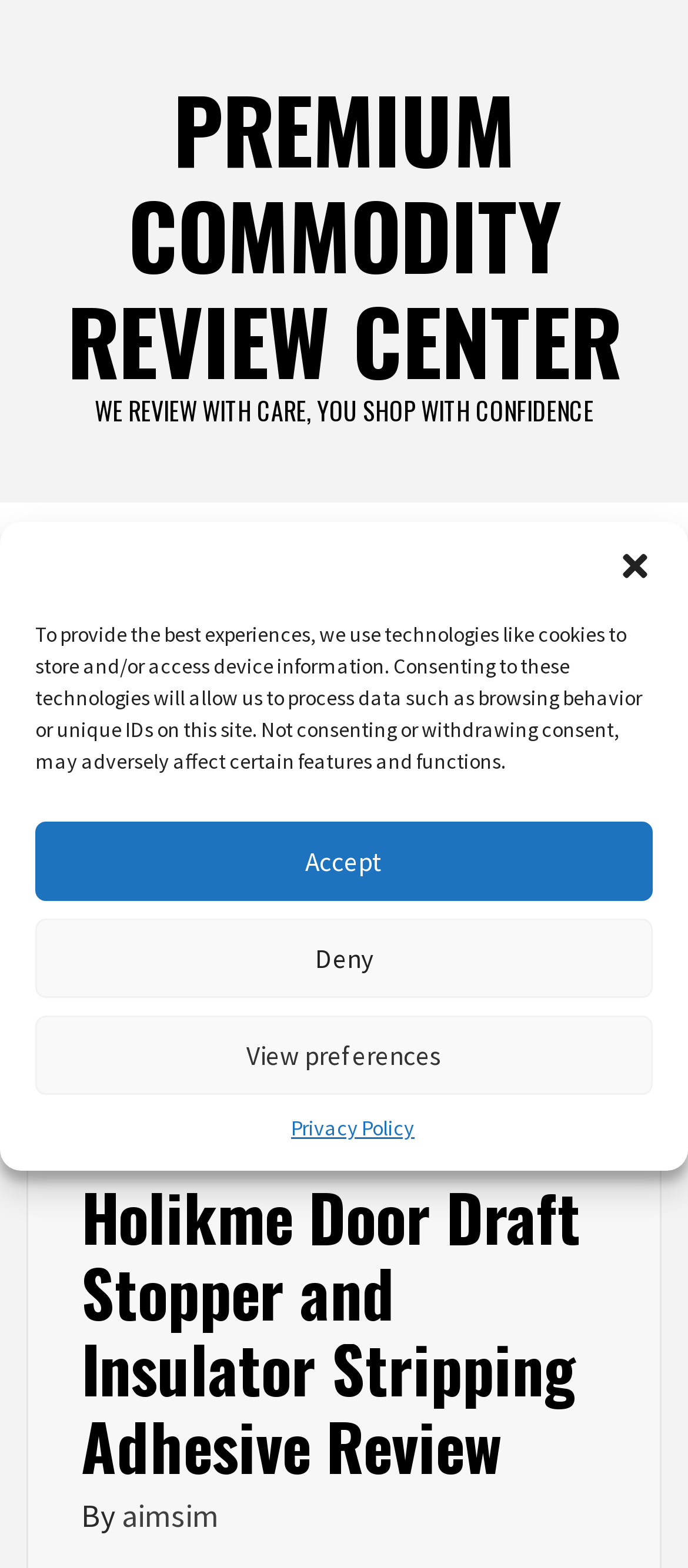What is the function of the button with the icon?
Give a detailed response to the question by analyzing the screenshot.

I determined the function of the button by looking at the icon, which is a magnifying glass, and inferring that it is a search button.